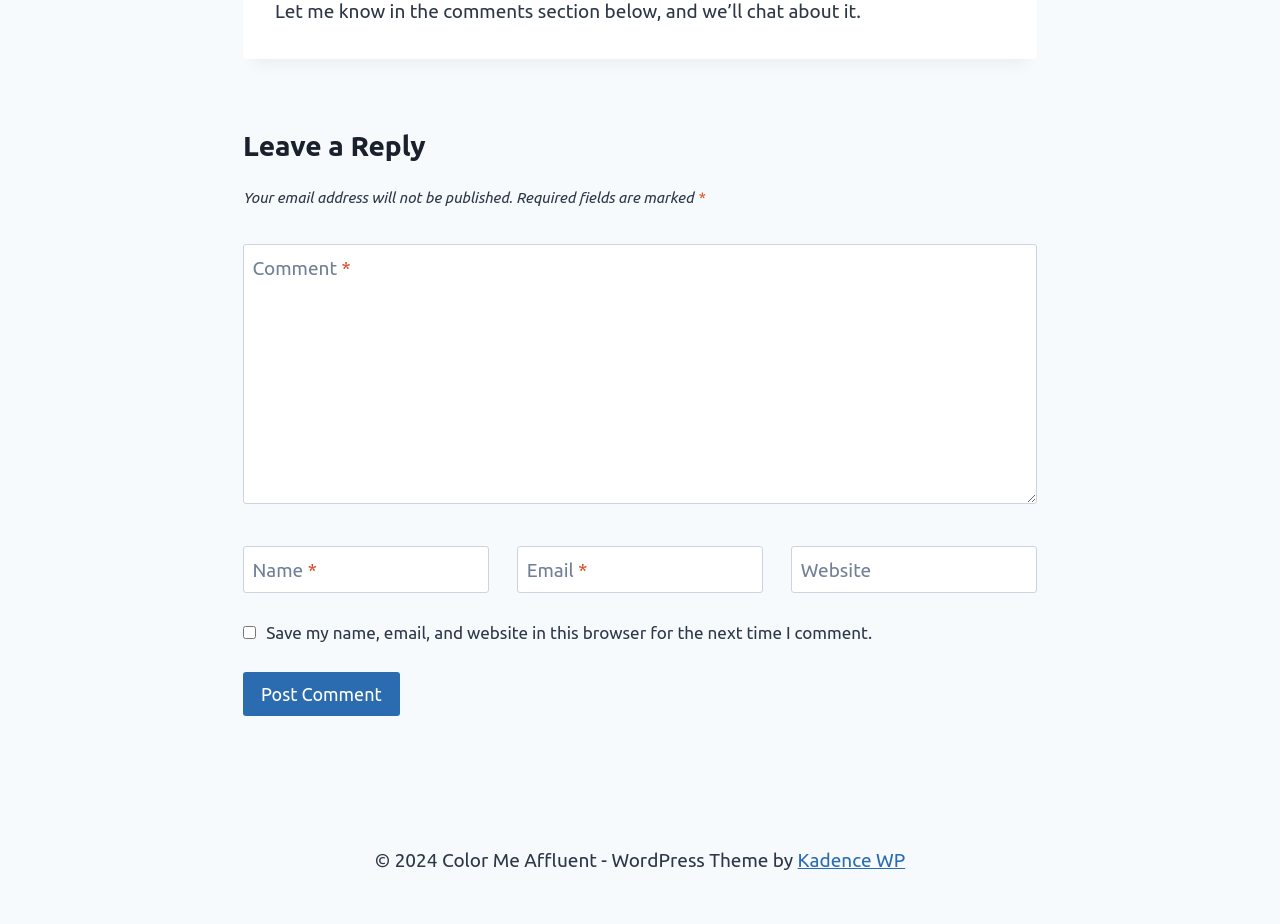What is the button below the comment form for?
Using the image as a reference, answer the question with a short word or phrase.

Post Comment